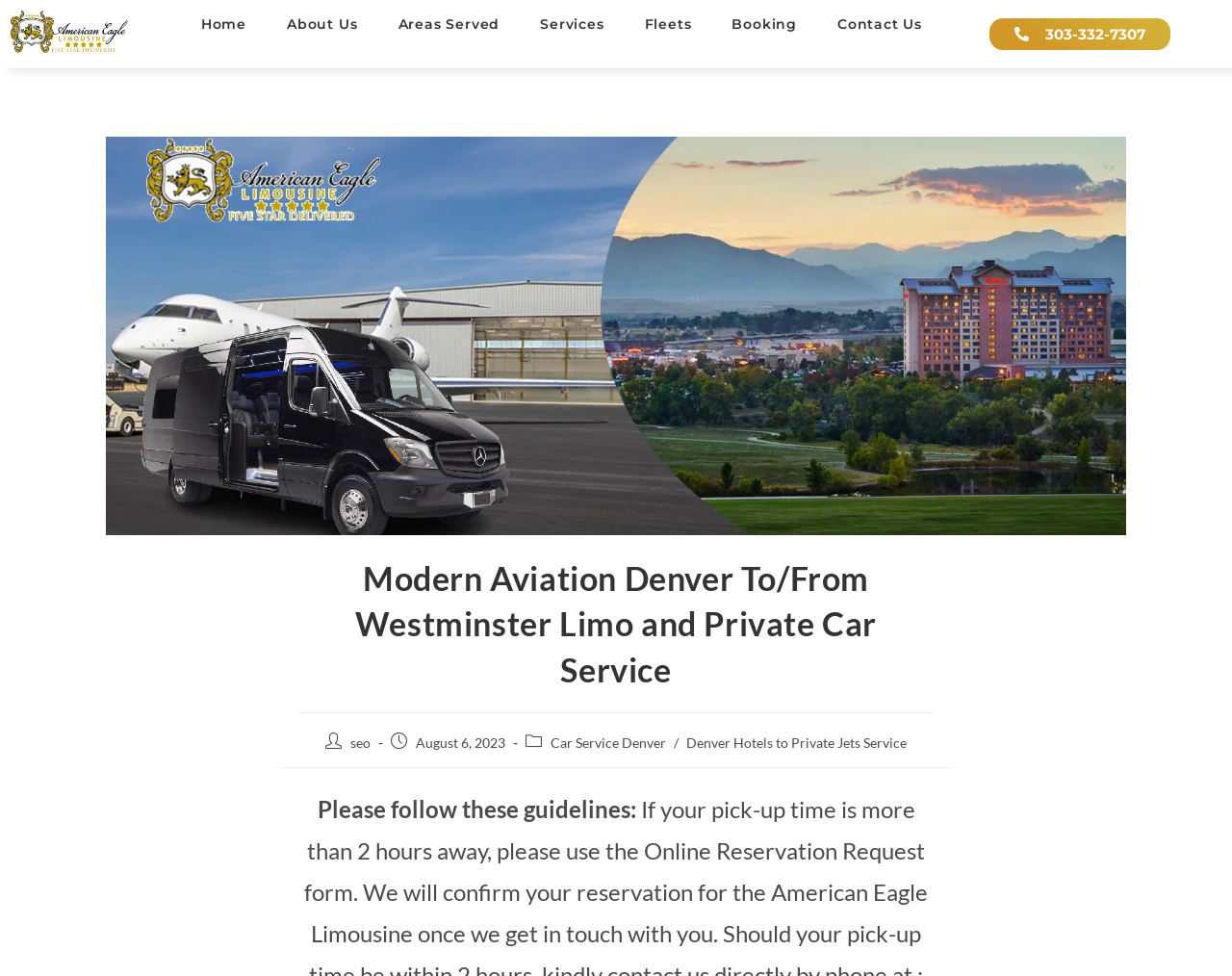Determine the bounding box coordinates of the clickable element to achieve the following action: 'Contact Us'. Provide the coordinates as four float values between 0 and 1, formatted as [left, top, right, bottom].

[0.663, 0.018, 0.765, 0.032]